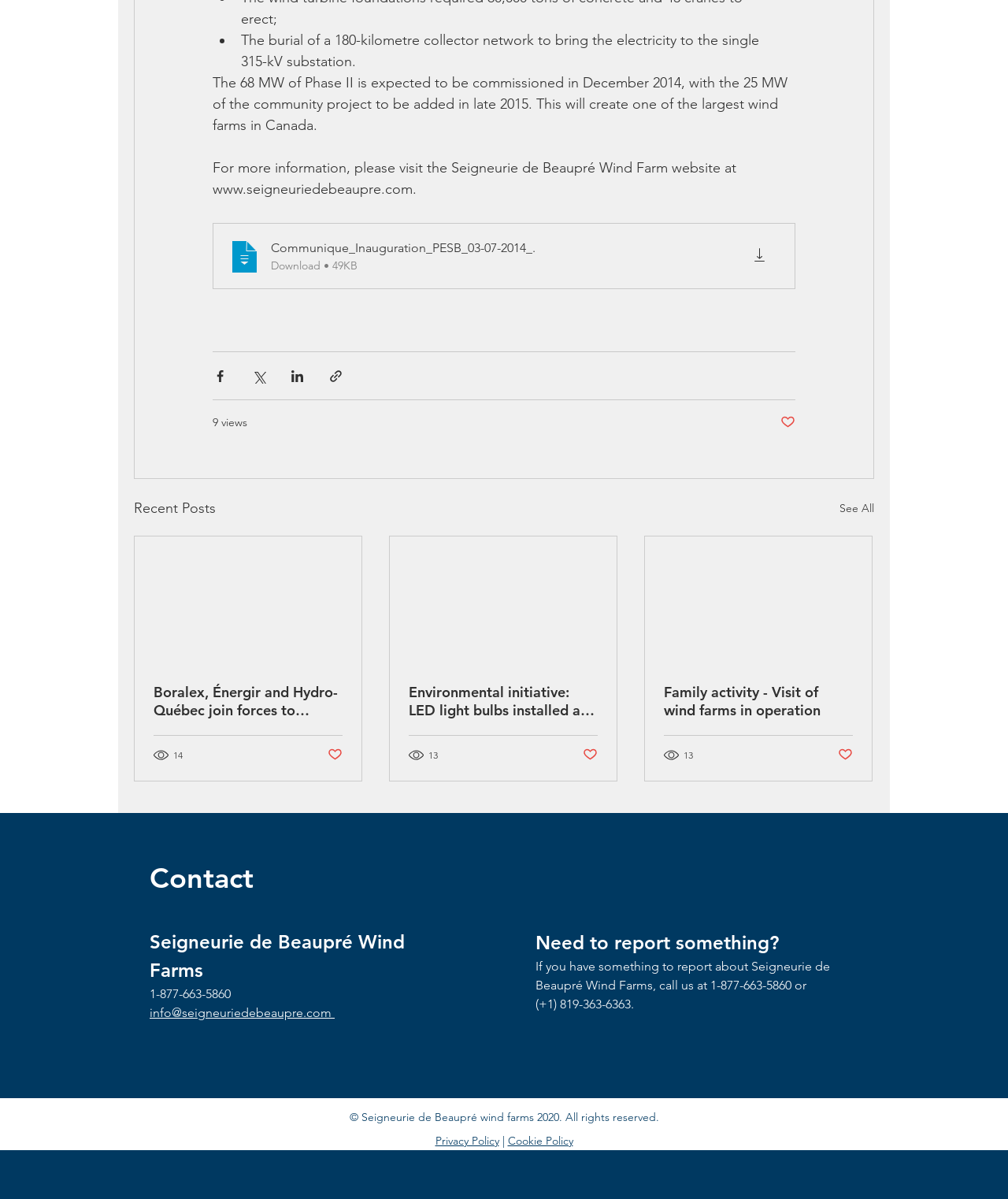Could you determine the bounding box coordinates of the clickable element to complete the instruction: "See All recent posts"? Provide the coordinates as four float numbers between 0 and 1, i.e., [left, top, right, bottom].

[0.833, 0.415, 0.867, 0.434]